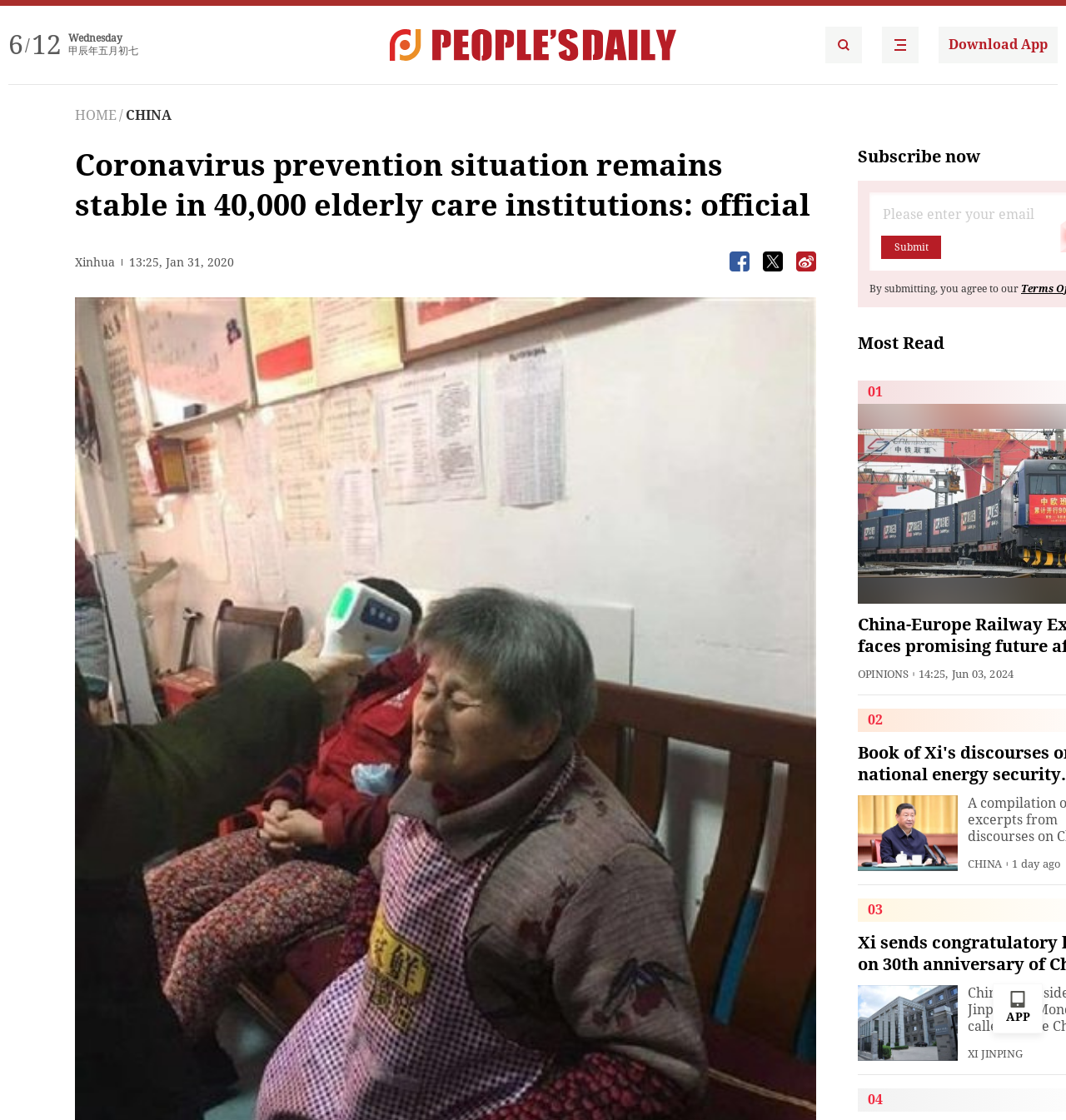Convey a detailed summary of the webpage, mentioning all key elements.

The webpage appears to be a news article from People's Daily English language App. At the top left, there is a date and time indicator showing "Wednesday" and "甲辰年五月初七" (which translates to "7th day of the 5th month of the 甲辰 year" in Chinese). Next to it, there is a link to the app's homepage with a corresponding image.

Below the date and time indicator, there is a main headline that reads "Coronavirus prevention situation remains stable in 40,000 elderly care institutions: official". The headline is accompanied by a source label "Xinhua" and a timestamp "13:25, Jan 31, 2020".

On the right side of the headline, there are three buttons with icons, likely for sharing or social media purposes. Below the headline, there is a call-to-action button "Subscribe now" and a submission form with a "Submit" button.

The main content of the webpage appears to be a news article, but the text is not provided in the accessibility tree. However, there are several sections and links to other news articles, including a "Most Read" section with a list of three articles, each with a title and a timestamp. There is also an "OPINIONS" section with a single article, and several other news articles with images and captions.

At the bottom of the webpage, there is a link to download the app and a section with the label "APP".